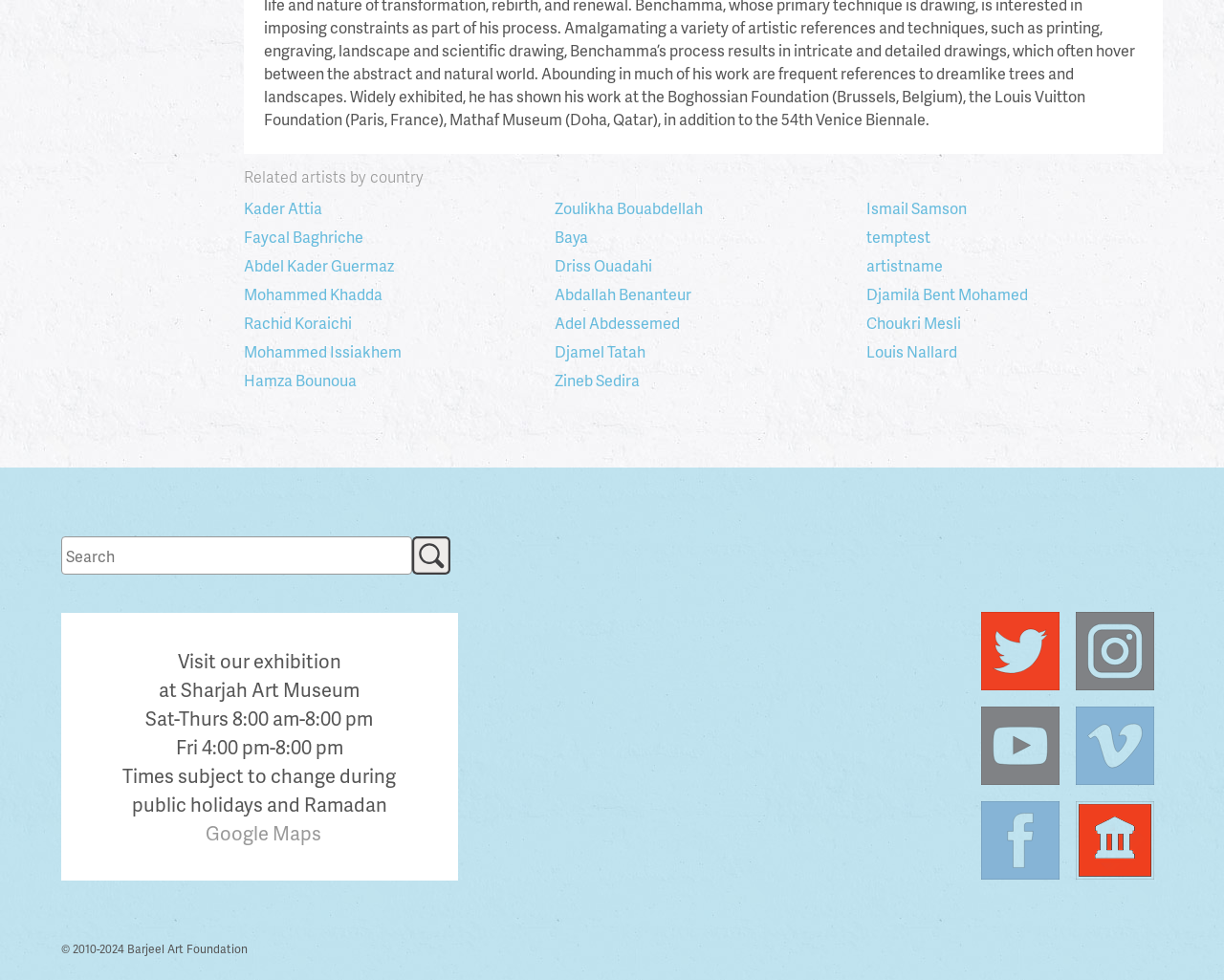Given the description of the UI element: "parent_node: Search name="s" placeholder="Search"", predict the bounding box coordinates in the form of [left, top, right, bottom], with each value being a float between 0 and 1.

[0.05, 0.547, 0.336, 0.586]